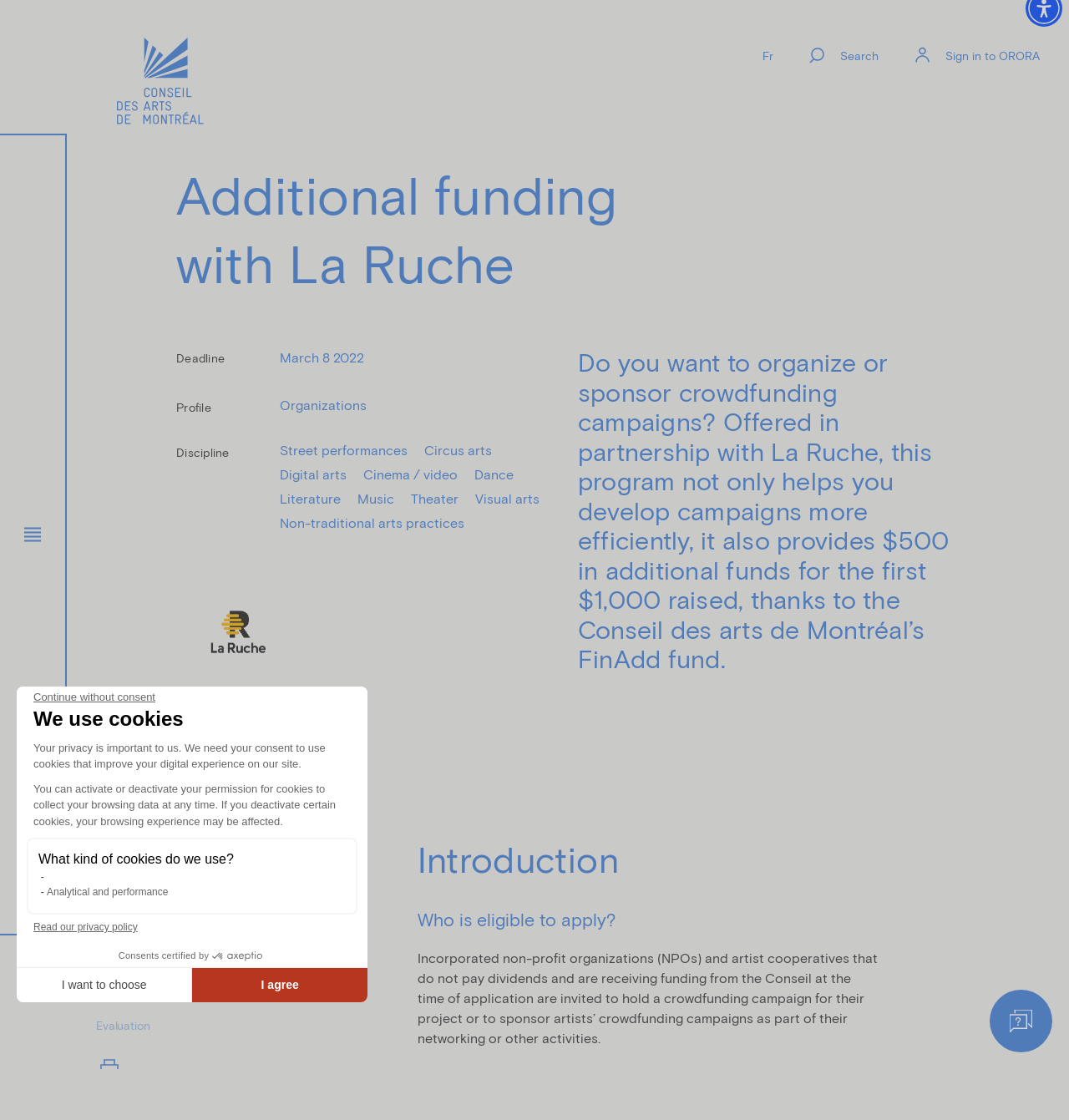Determine the bounding box coordinates for the UI element described. Format the coordinates as (top-left x, top-left y, bottom-right x, bottom-right y) and ensure all values are between 0 and 1. Element description: Read our privacy policy

[0.031, 0.823, 0.129, 0.833]